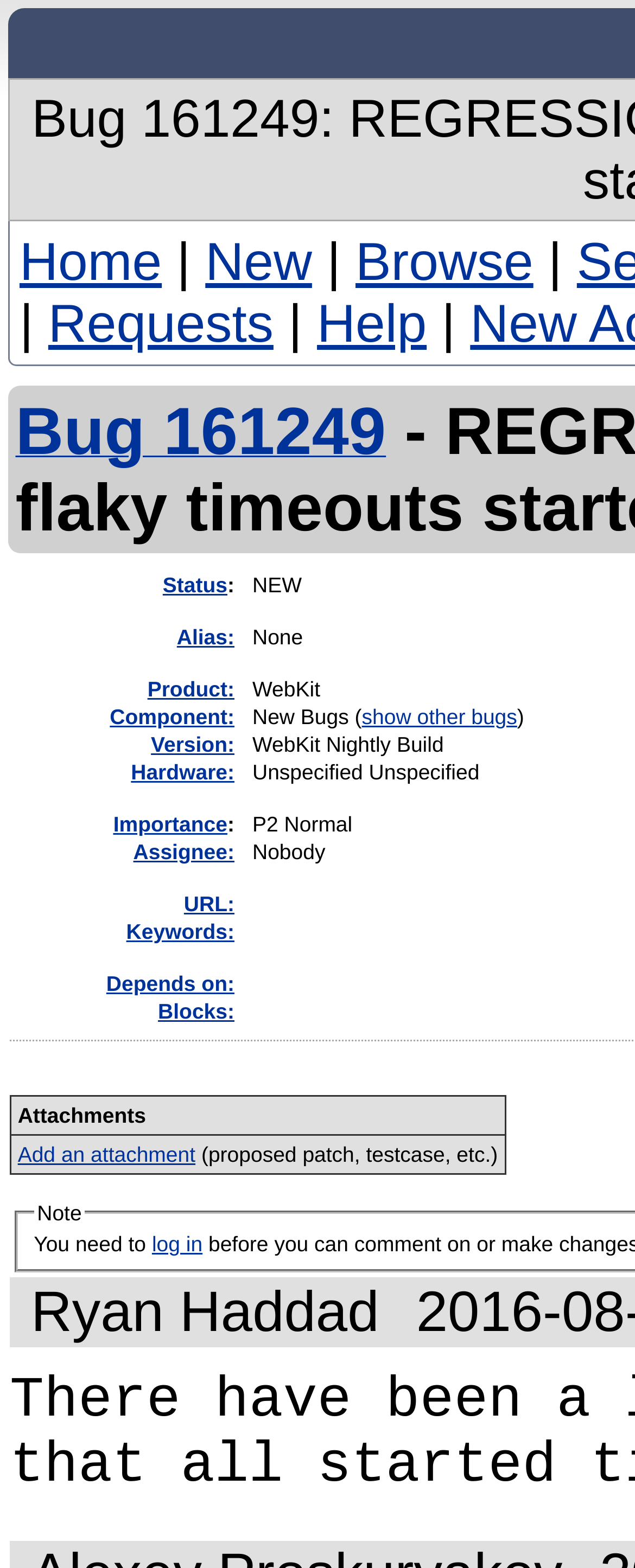Please locate the bounding box coordinates of the element that should be clicked to achieve the given instruction: "show other bugs".

[0.57, 0.449, 0.814, 0.465]